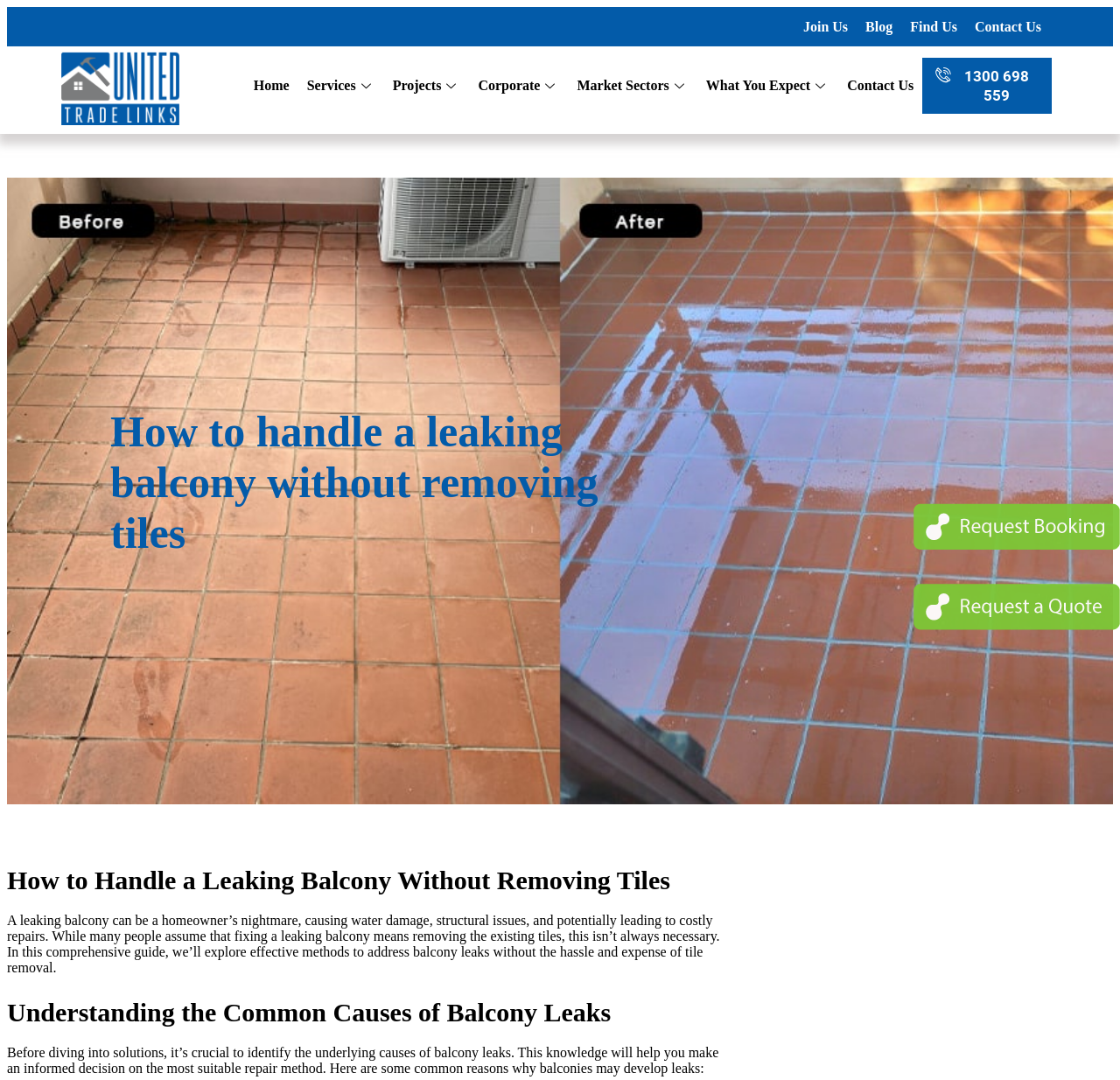What is the topic of the article?
Provide a detailed and extensive answer to the question.

The topic of the article can be inferred from the headings and text content of the webpage, which discusses how to handle a leaking balcony without removing tiles.